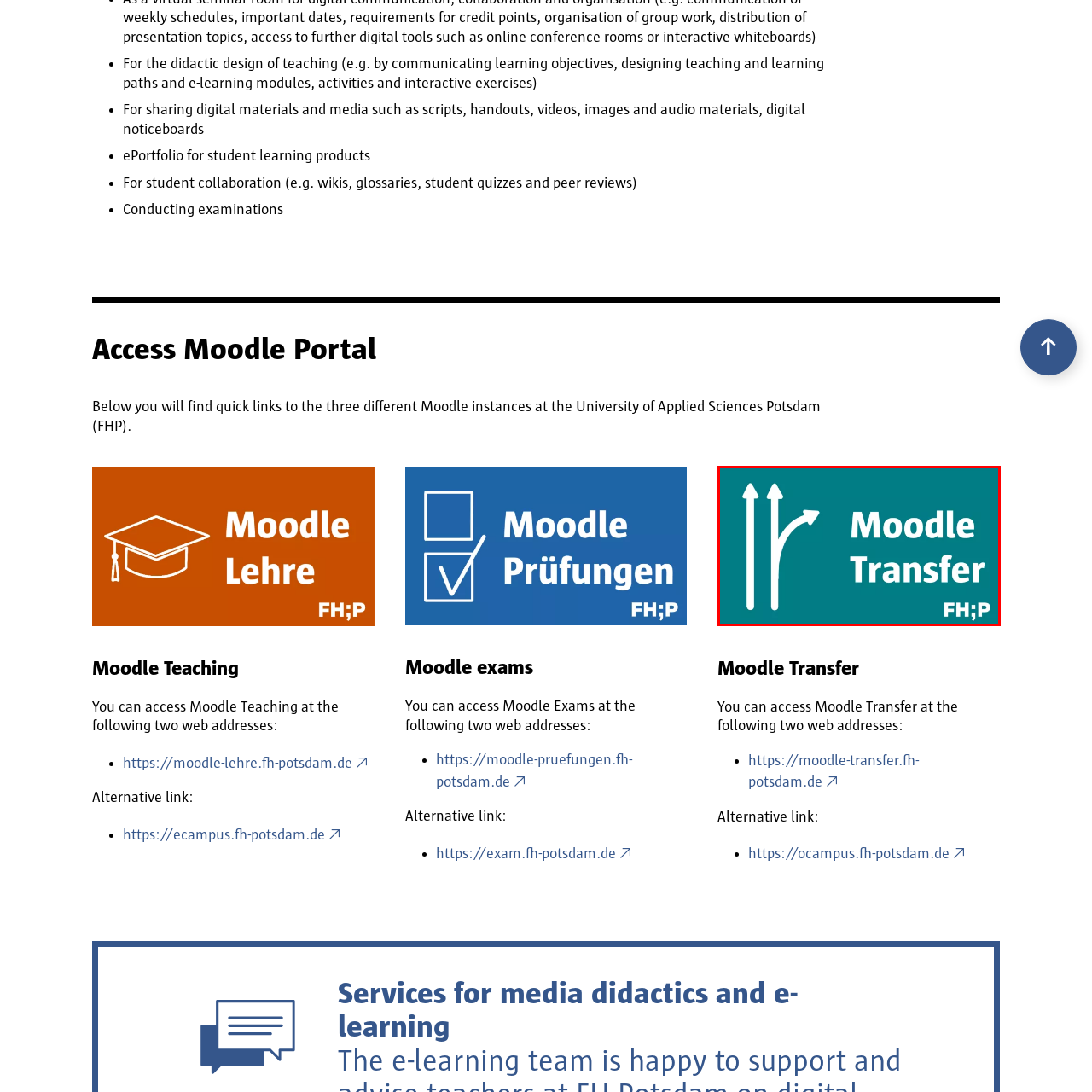Explain in detail the content of the image enclosed by the red outline.

The image features the "Moodle Transfer" icon, designed specifically for the University of Applied Sciences Potsdam (FHP). It displays three stylized arrows pointing in different directions, symbolizing pathways or options for transferring educational content. Next to the icon, the text prominently reads "Moodle Transfer," with "FH;P" indicating the affiliation to the institution. This visual represents the Moodle Transfer service, which provides access to various resources and functionalities related to educational transfer within the Moodle platform. The background is a calming teal color, enhancing the focus on the icon and text, making it visually distinct and informative for users seeking guidance on accessing Moodle Transfer services.